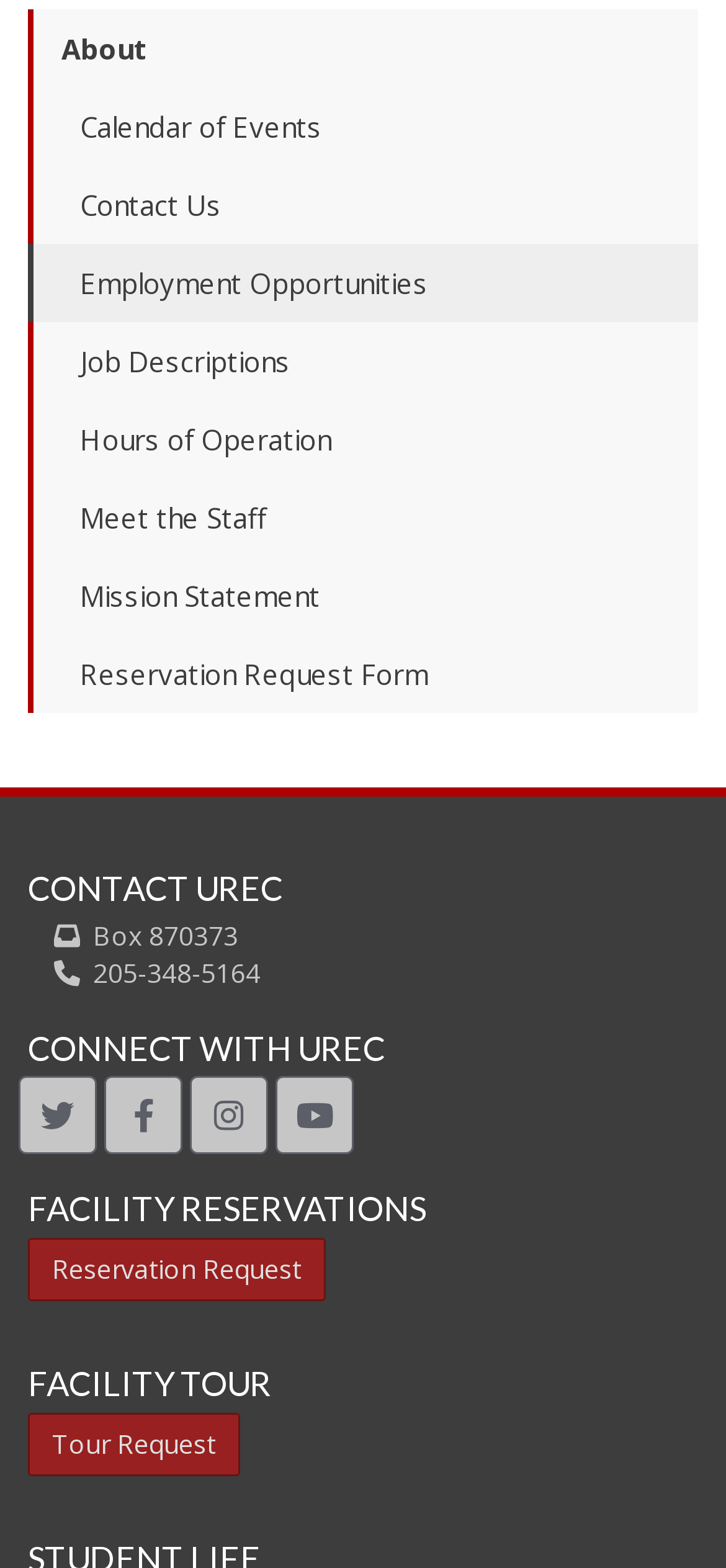Provide the bounding box coordinates of the UI element that matches the description: "Calendar of Events".

[0.038, 0.056, 0.962, 0.105]